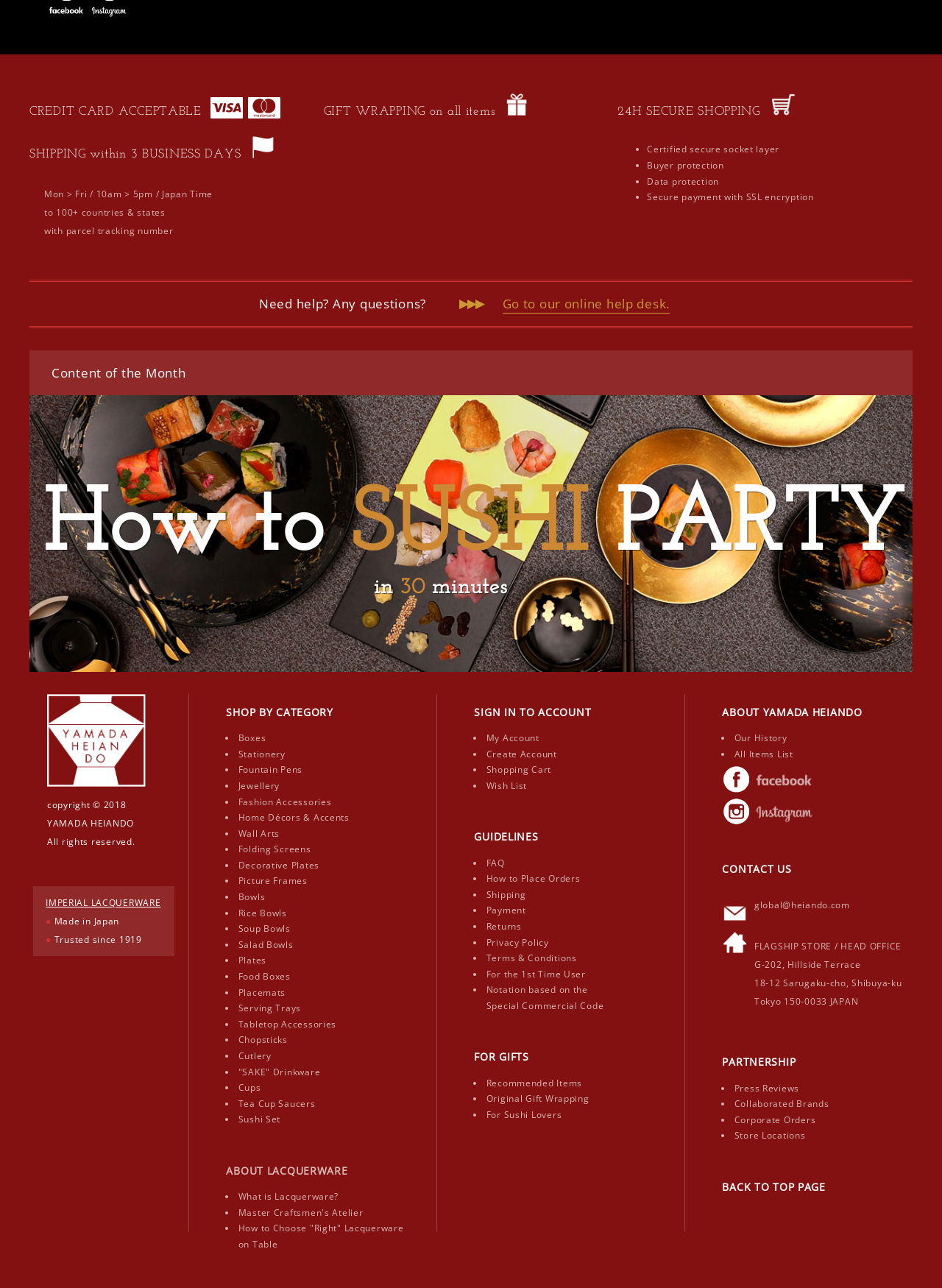How many categories are available for shopping?
Answer the question based on the image using a single word or a brief phrase.

12